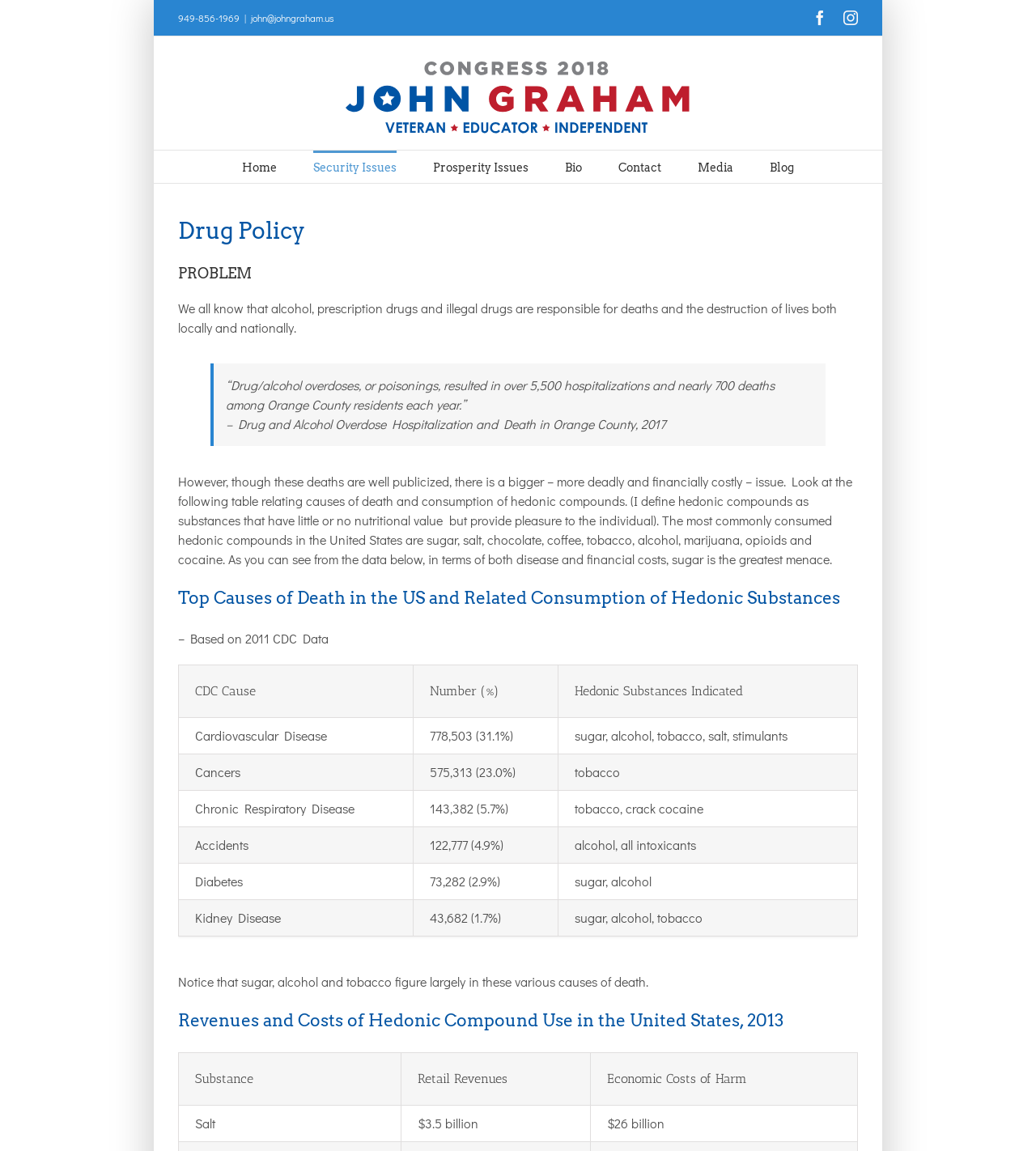Give the bounding box coordinates for the element described by: "Prosperity Issues".

[0.418, 0.131, 0.51, 0.159]